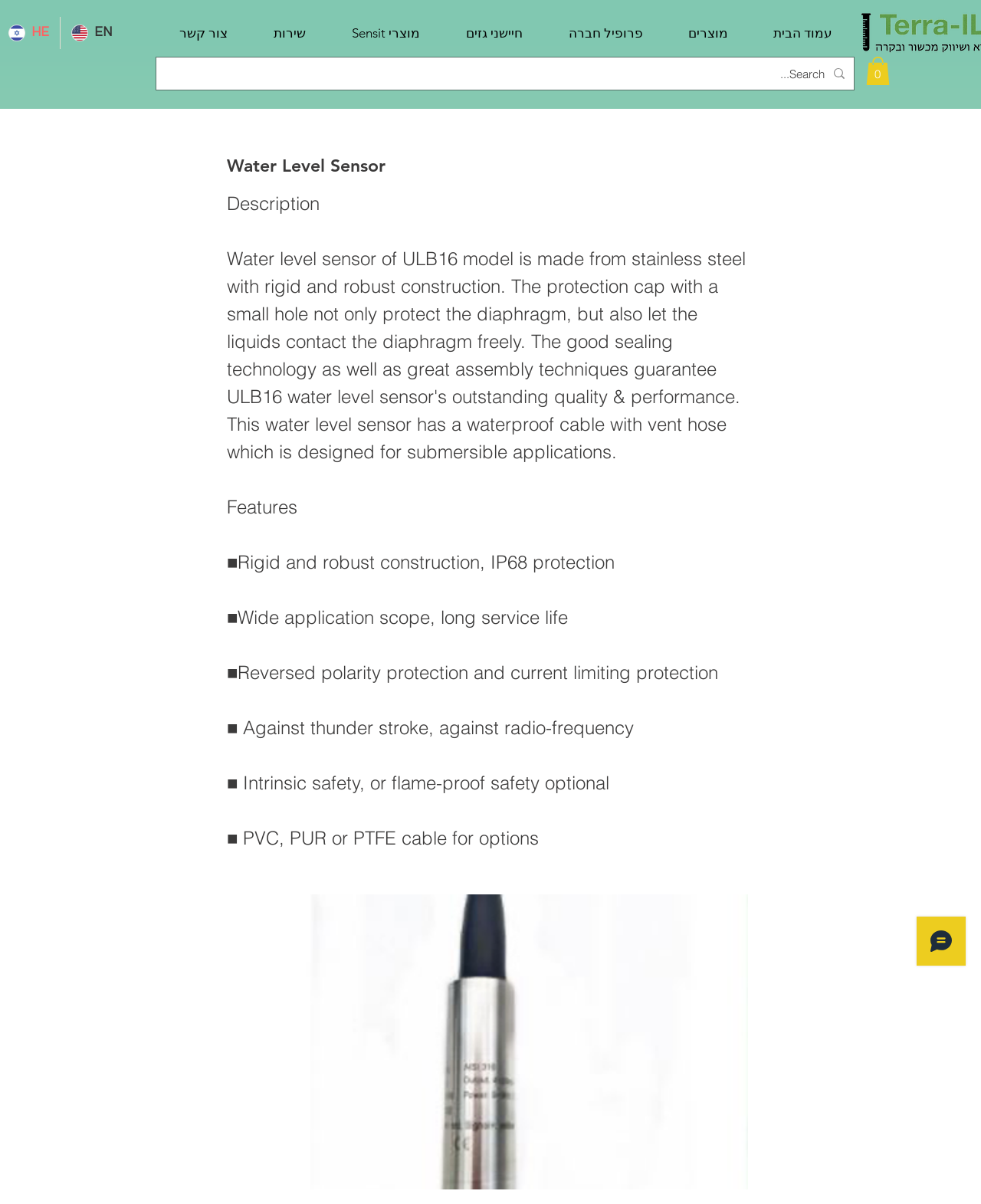Generate the text content of the main heading of the webpage.

Water Level Sensor